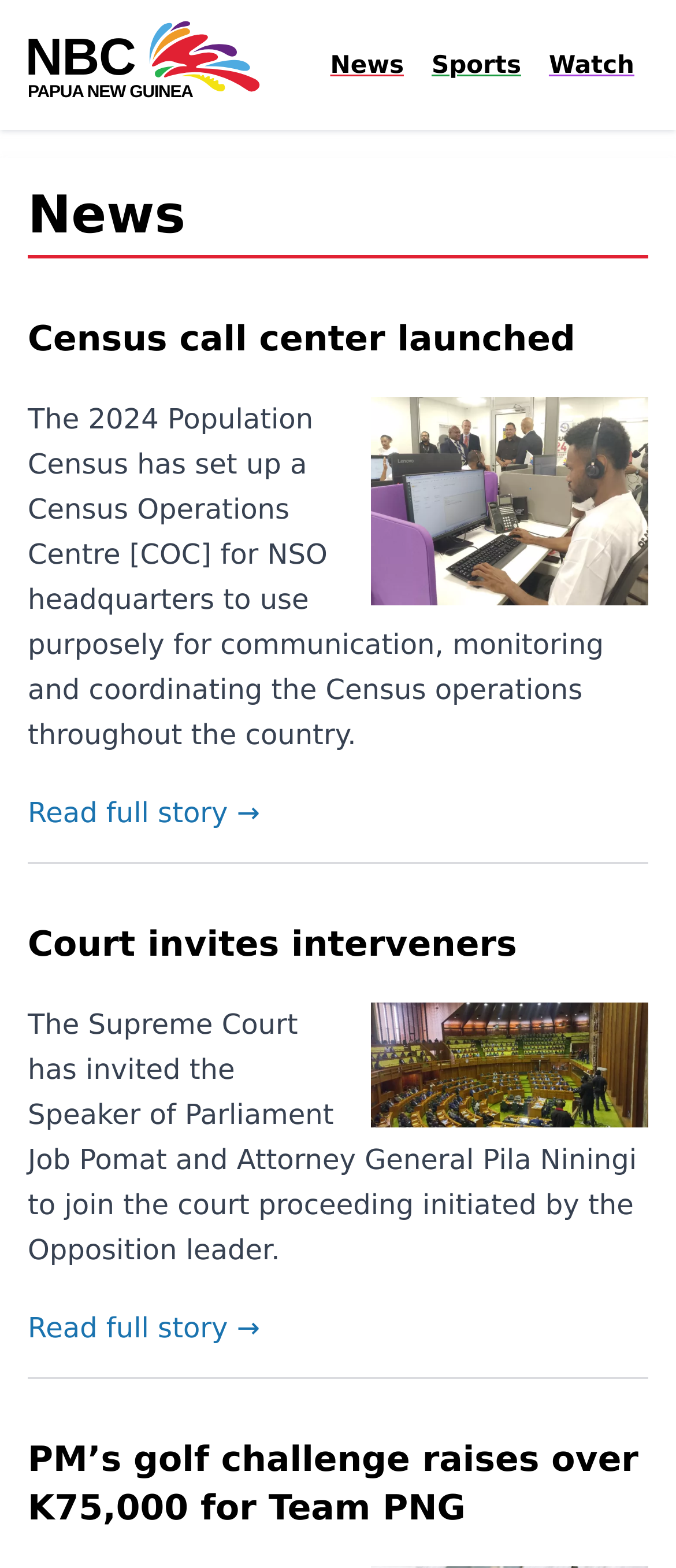Locate the bounding box coordinates of the element that should be clicked to execute the following instruction: "Go to NBC Papua New Guinea homepage".

[0.041, 0.018, 0.385, 0.065]